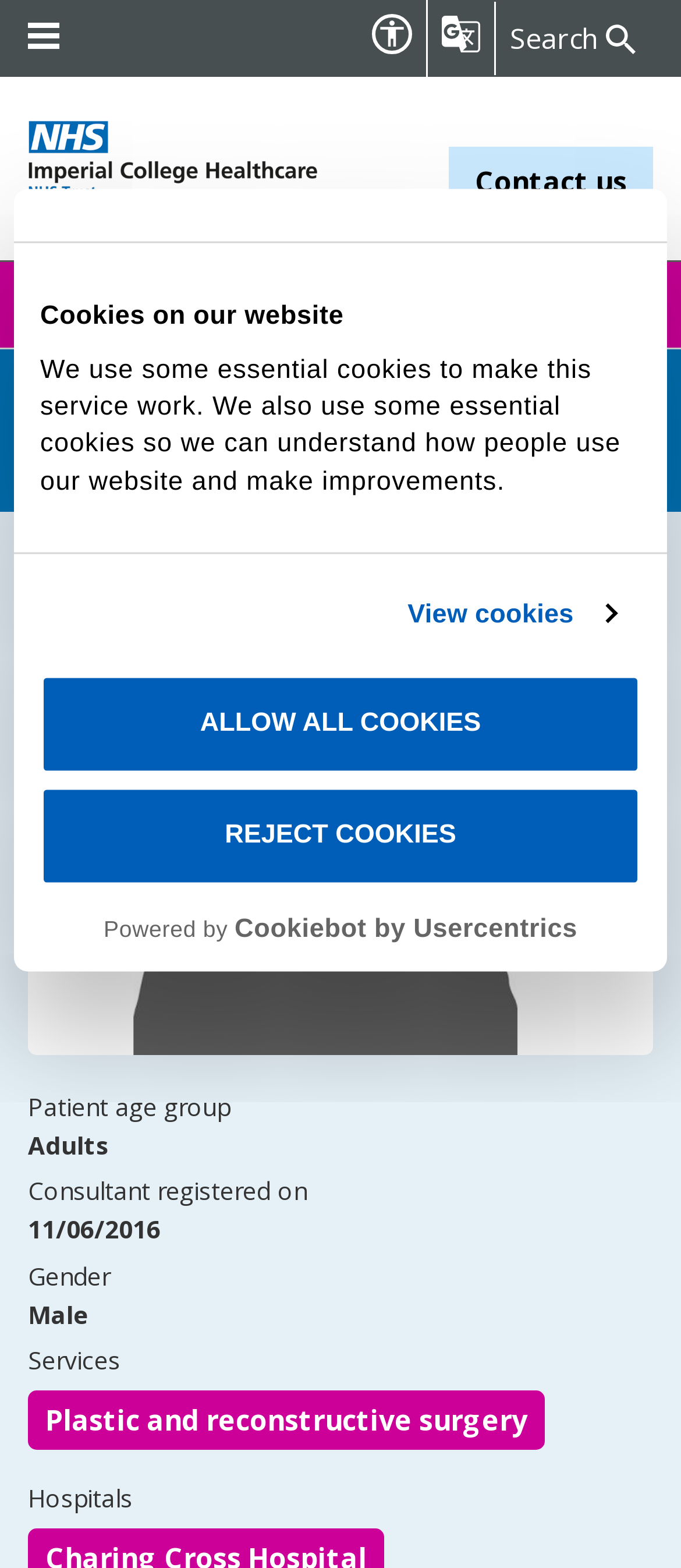What is the registration date of Mr Francis Henry as a consultant?
Look at the screenshot and respond with a single word or phrase.

11/06/2016